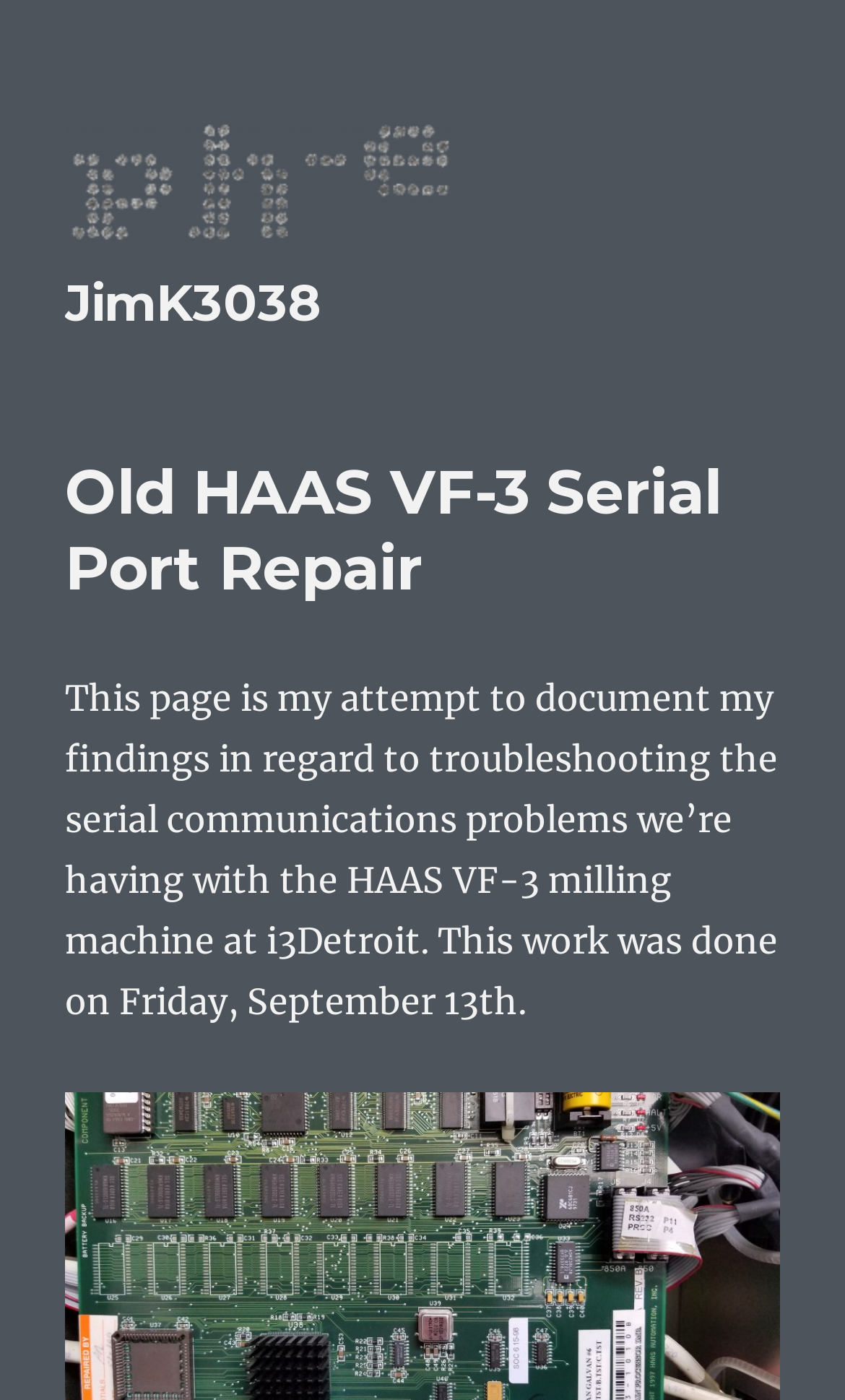Determine the primary headline of the webpage.

Old HAAS VF-3 Serial Port Repair